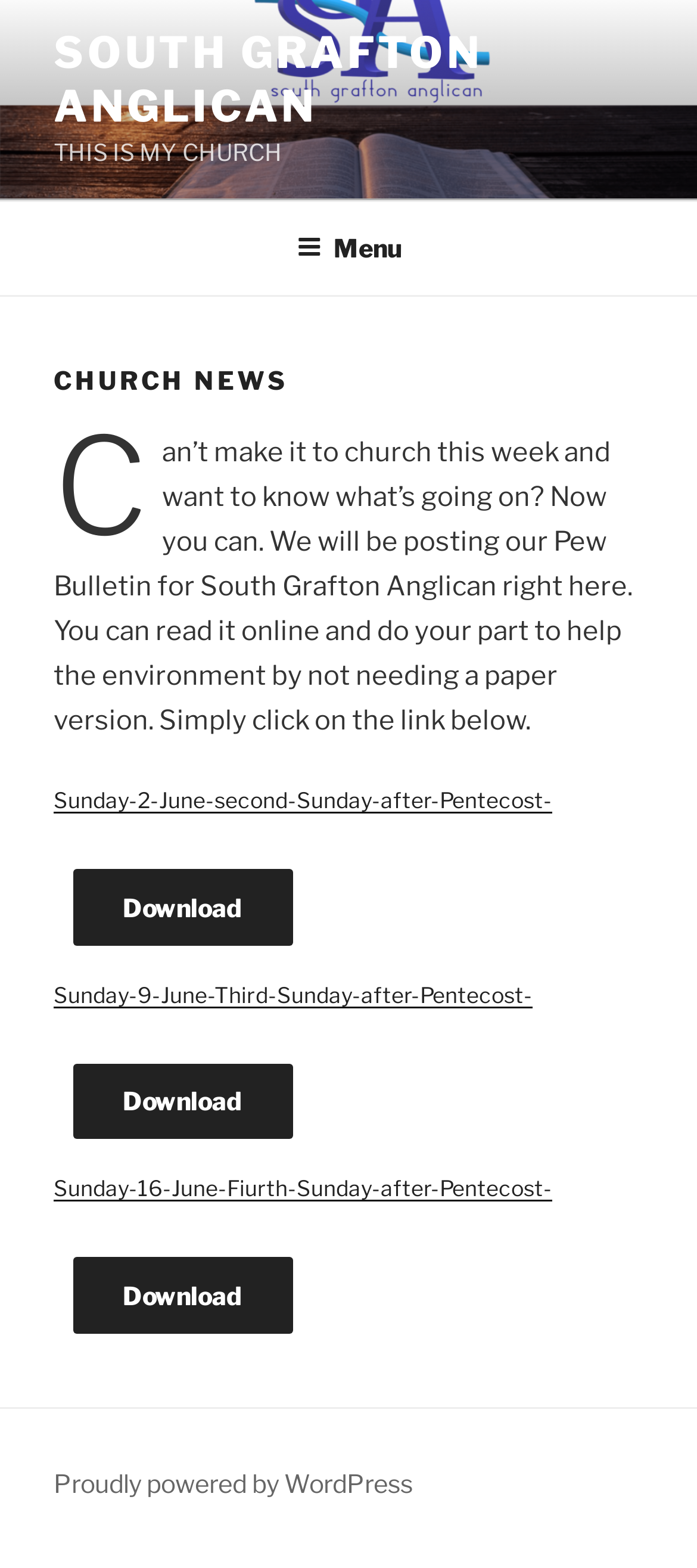Please identify the bounding box coordinates of the region to click in order to complete the given instruction: "Download the pew bulletin for Sunday 2 June". The coordinates should be four float numbers between 0 and 1, i.e., [left, top, right, bottom].

[0.104, 0.554, 0.419, 0.603]